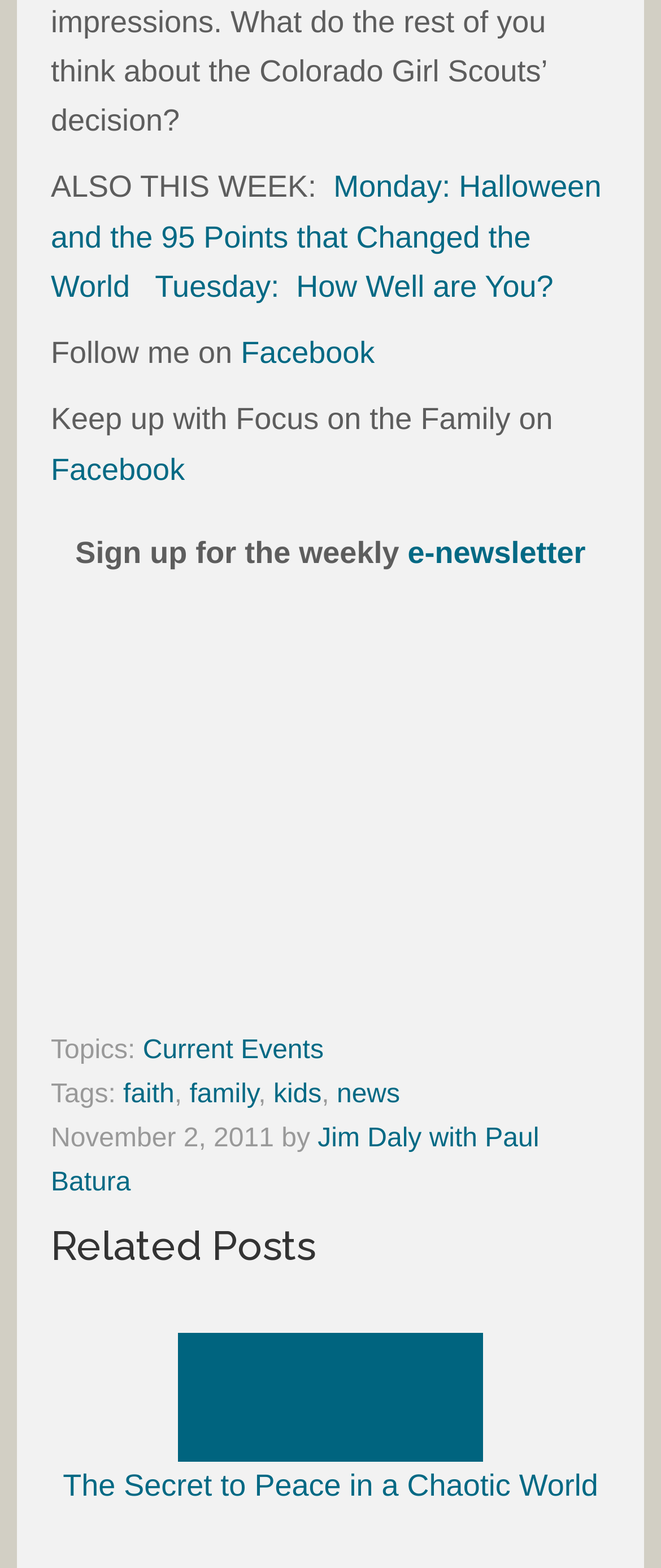Identify the bounding box coordinates for the UI element mentioned here: "Jim Daly with Paul Batura". Provide the coordinates as four float values between 0 and 1, i.e., [left, top, right, bottom].

[0.077, 0.717, 0.816, 0.763]